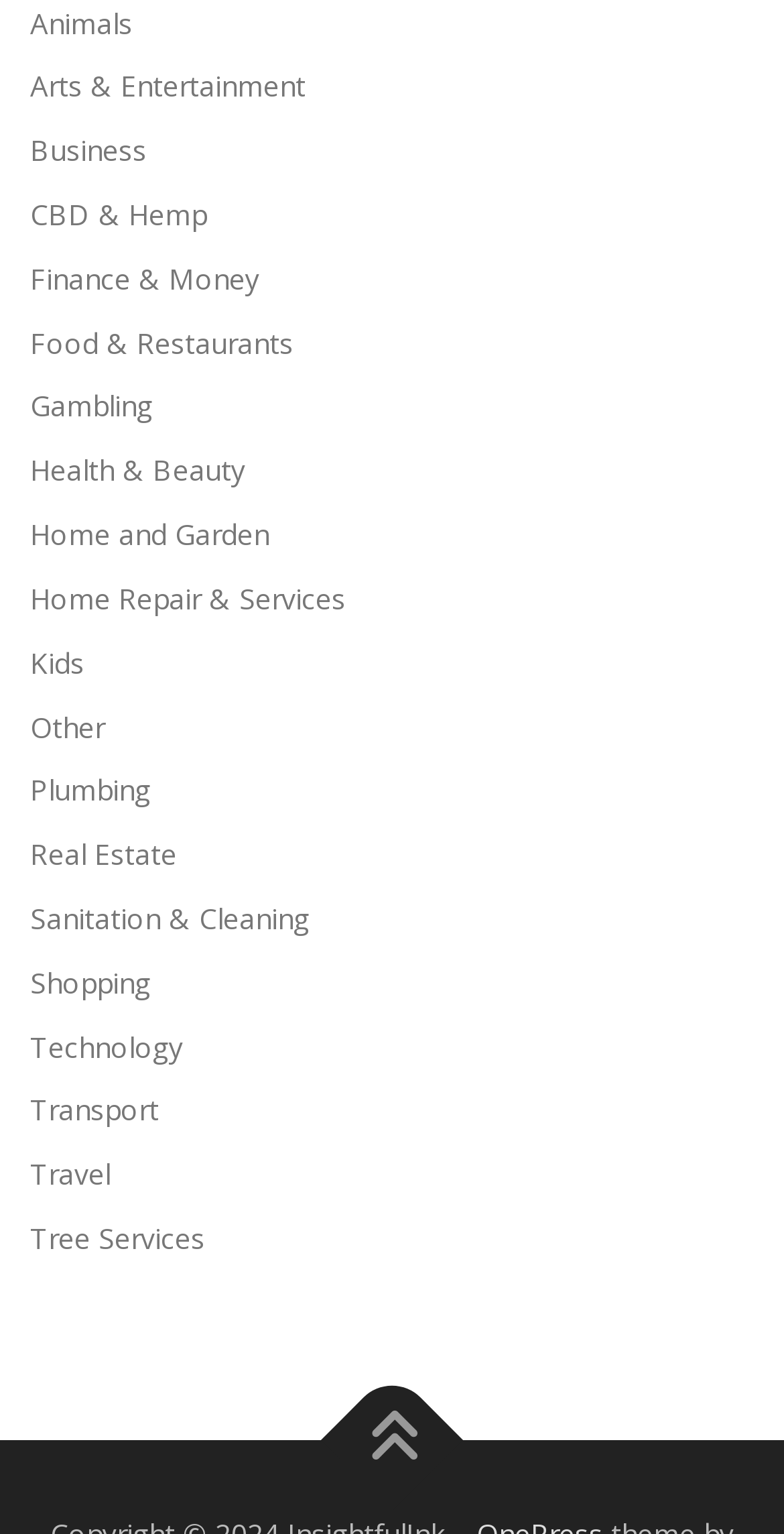Determine the bounding box coordinates of the clickable region to follow the instruction: "View Business listings".

[0.038, 0.085, 0.187, 0.11]